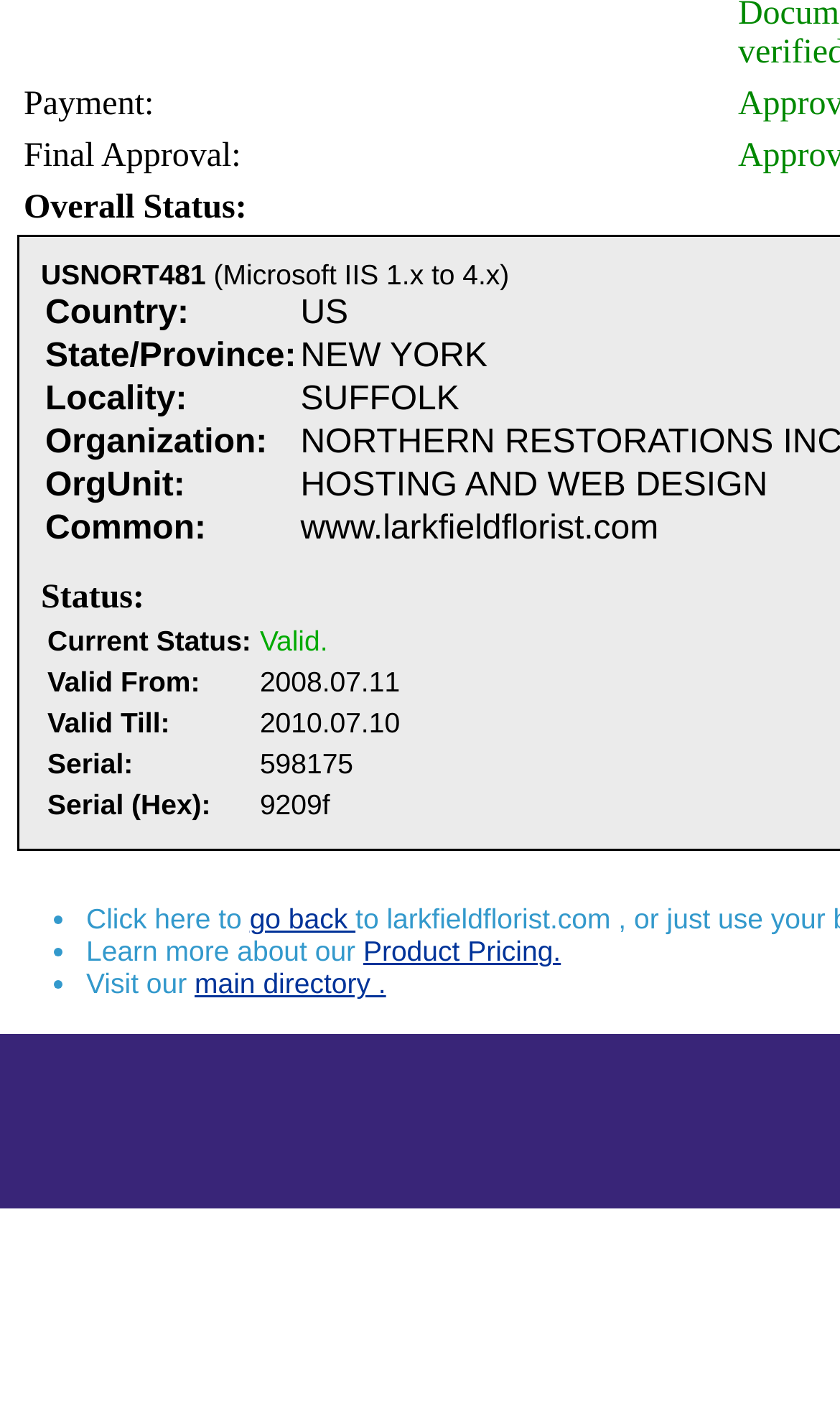What is the current status of the certificate?
Based on the image, answer the question with as much detail as possible.

The current status of the certificate can be found in the table with the label 'Current Status:' and the value 'Valid.'